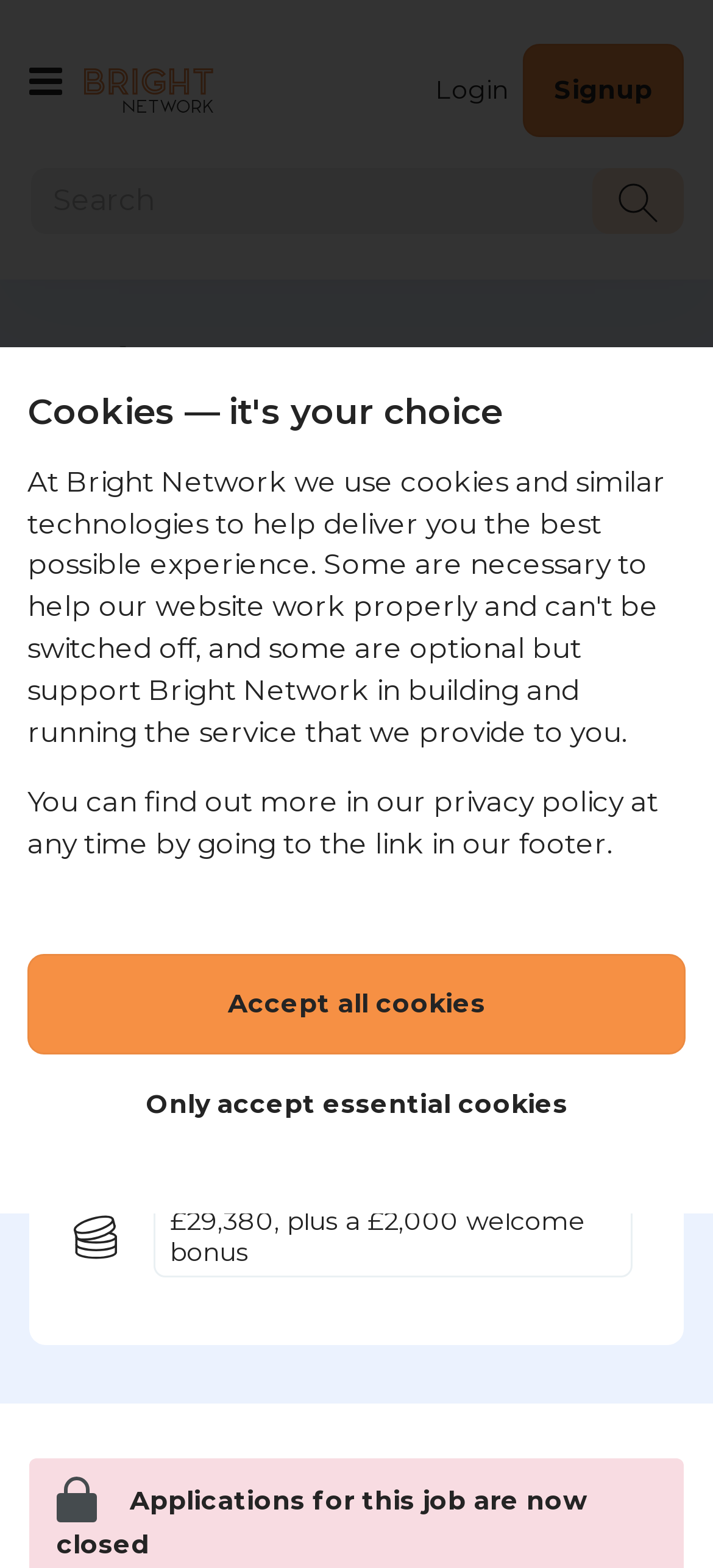Extract the heading text from the webpage.

Property Graduate Scheme London 2024